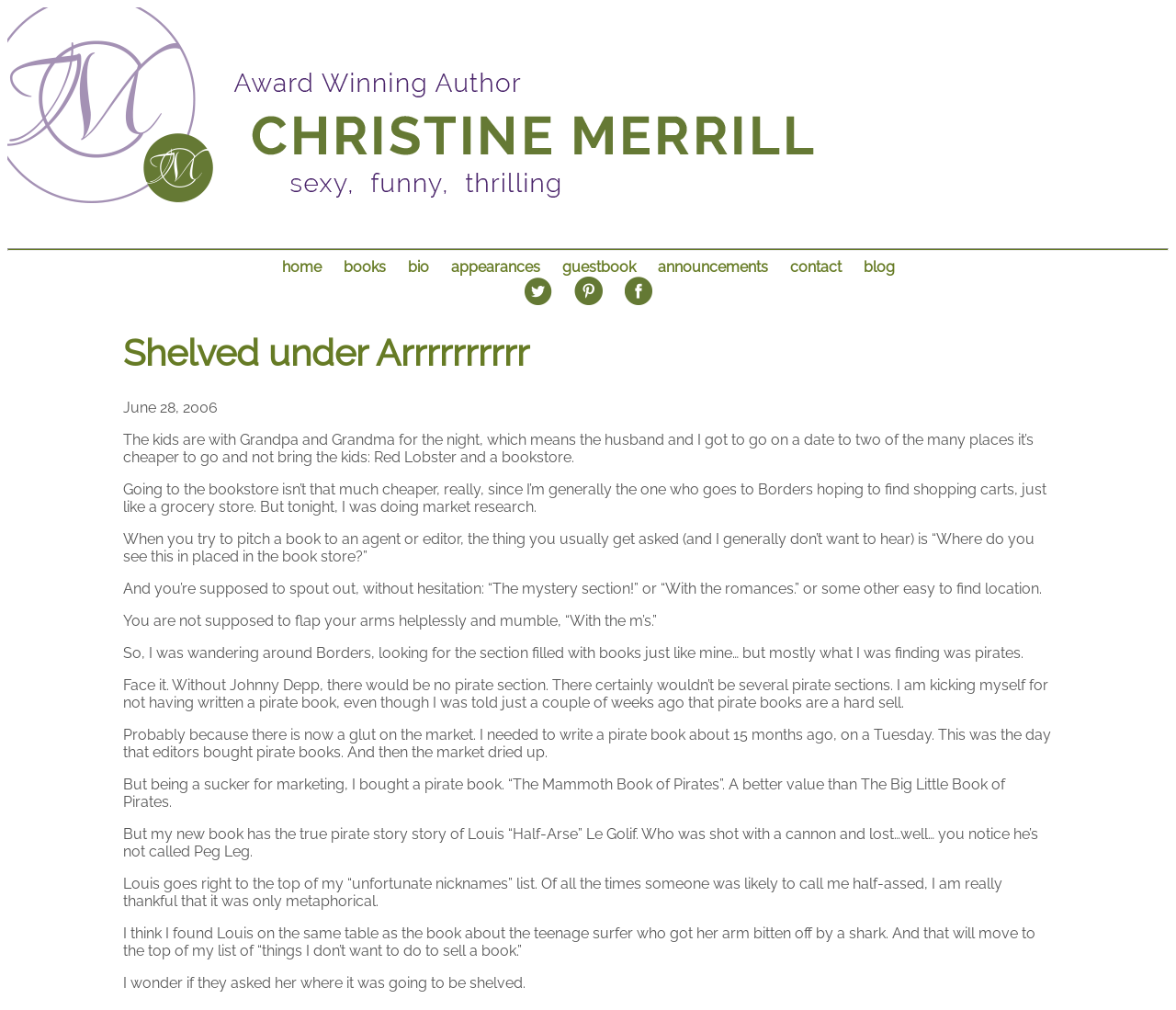Bounding box coordinates are given in the format (top-left x, top-left y, bottom-right x, bottom-right y). All values should be floating point numbers between 0 and 1. Provide the bounding box coordinate for the UI element described as: announcements

[0.551, 0.256, 0.661, 0.273]